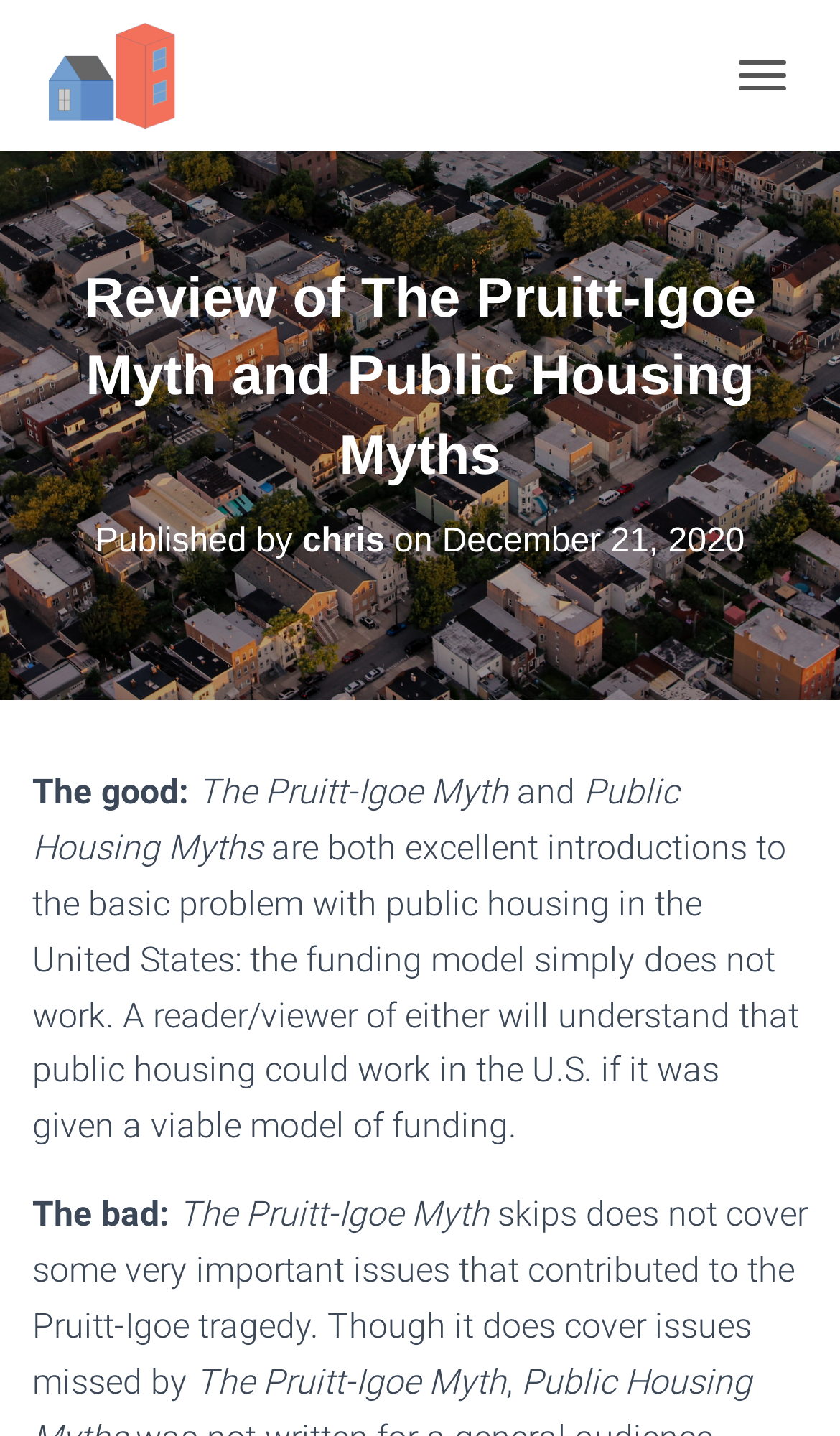Provide the bounding box coordinates of the HTML element described by the text: "title="Housing for All"". The coordinates should be in the format [left, top, right, bottom] with values between 0 and 1.

[0.038, 0.015, 0.269, 0.09]